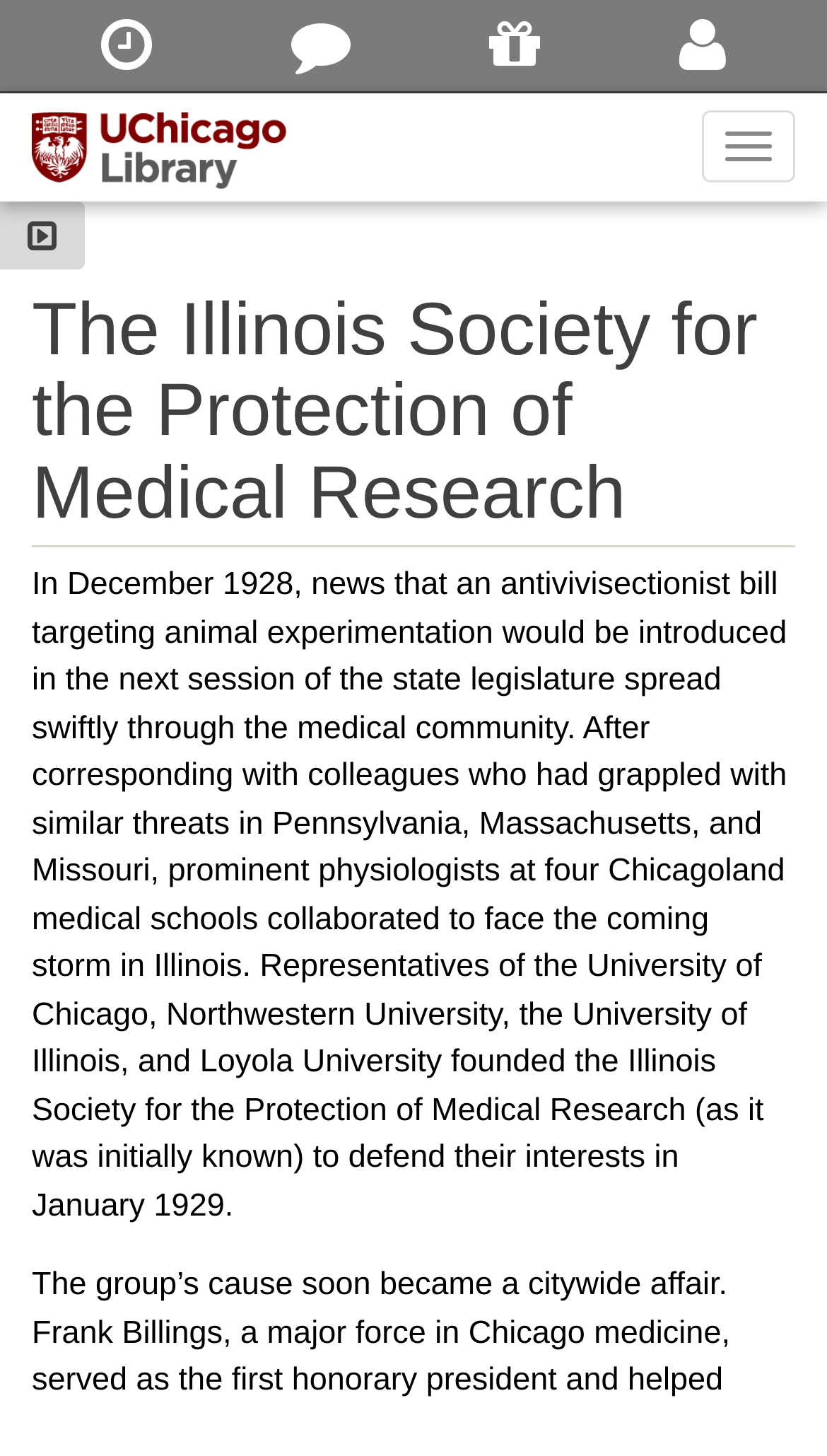What is the topic of the main content?
Could you please answer the question thoroughly and with as much detail as possible?

I read the main content and found that it discusses the history of the Illinois Society for the Protection of Medical Research, which is related to medical research.